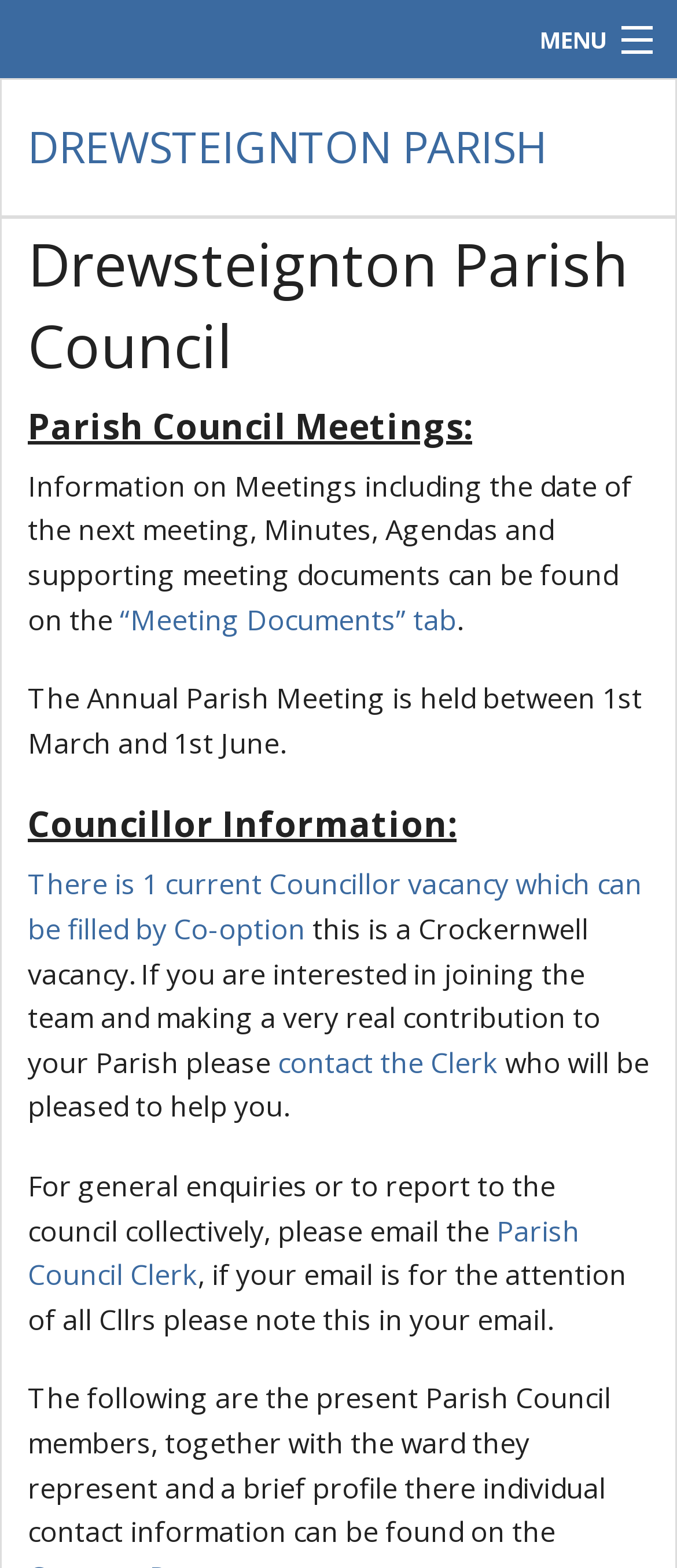Please give a one-word or short phrase response to the following question: 
How many councillor vacancies are there?

1